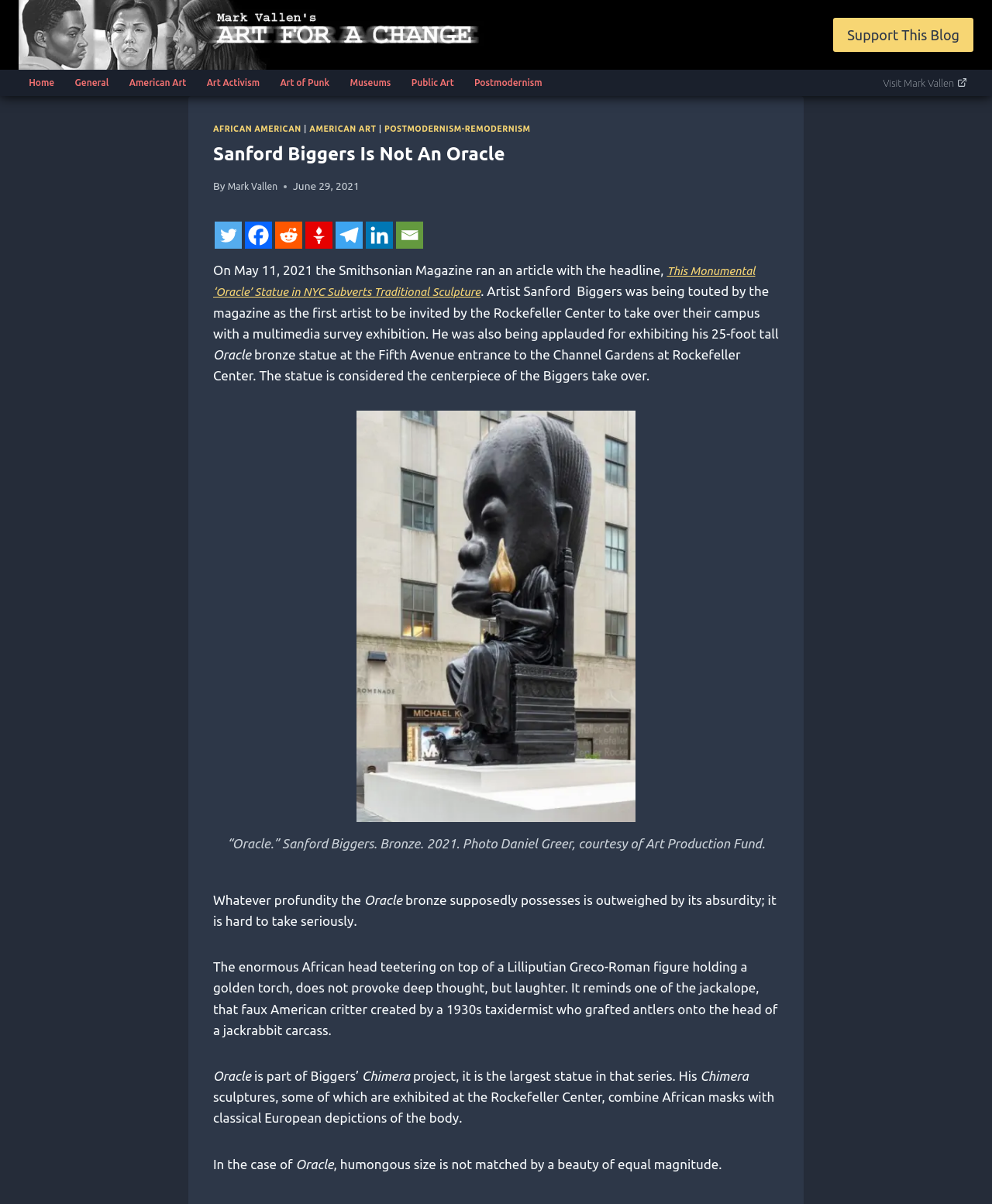Kindly respond to the following question with a single word or a brief phrase: 
What is the material of the statue?

Bronze